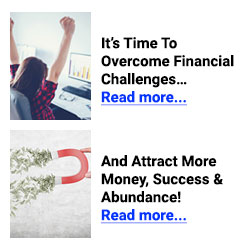Provide a comprehensive description of the image.

This image features two motivational segments designed to inspire financial success and personal growth. The top section shows an individual expressing joy and triumph, possibly in a work or study environment, accompanied by the text: "It’s Time To Overcome Financial Challenges…". Below this, another segment illustrates a hand holding a magnet, drawing in green leaves, symbolizing the attraction of money, success, and abundance, with the phrase: "And Attract More Money, Success & Abundance!". Both segments invite viewers to engage further through a "Read more..." link, suggesting additional content related to achieving financial prosperity.